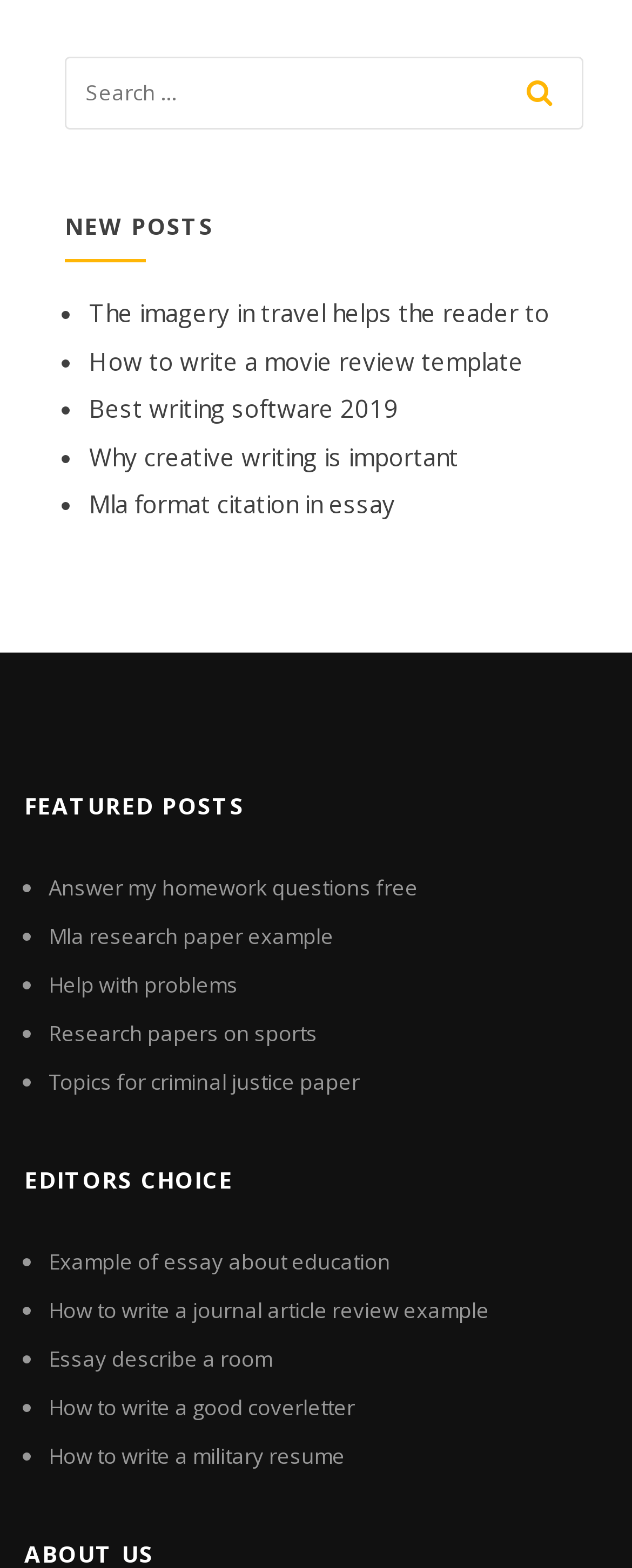Identify the bounding box coordinates of the area that should be clicked in order to complete the given instruction: "read the post about travel". The bounding box coordinates should be four float numbers between 0 and 1, i.e., [left, top, right, bottom].

[0.141, 0.189, 0.869, 0.21]